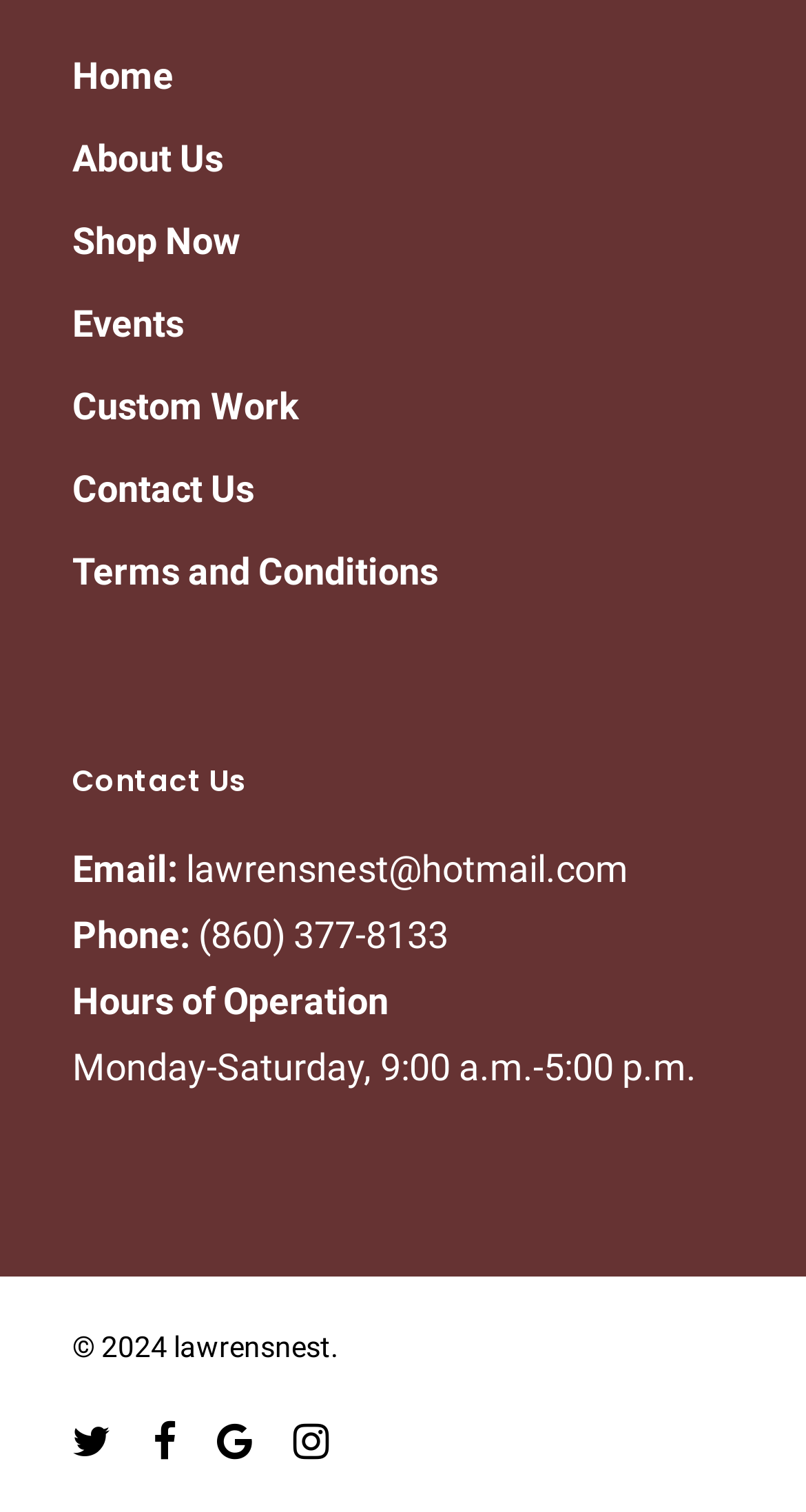Find the bounding box coordinates for the area that must be clicked to perform this action: "View Terms and Conditions".

[0.09, 0.356, 0.91, 0.4]